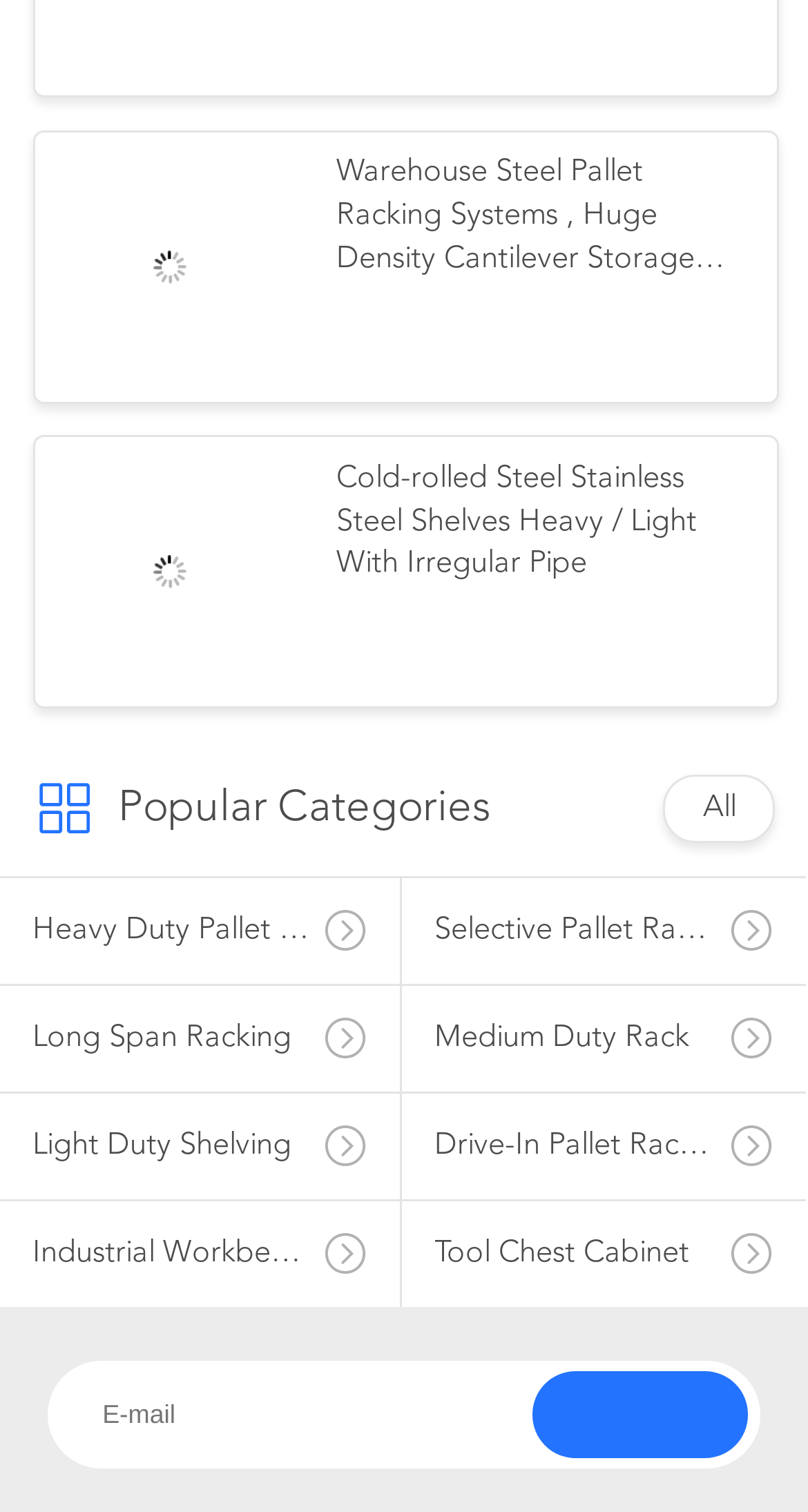Using the format (top-left x, top-left y, bottom-right x, bottom-right y), provide the bounding box coordinates for the described UI element. All values should be floating point numbers between 0 and 1: Get A Quote

None